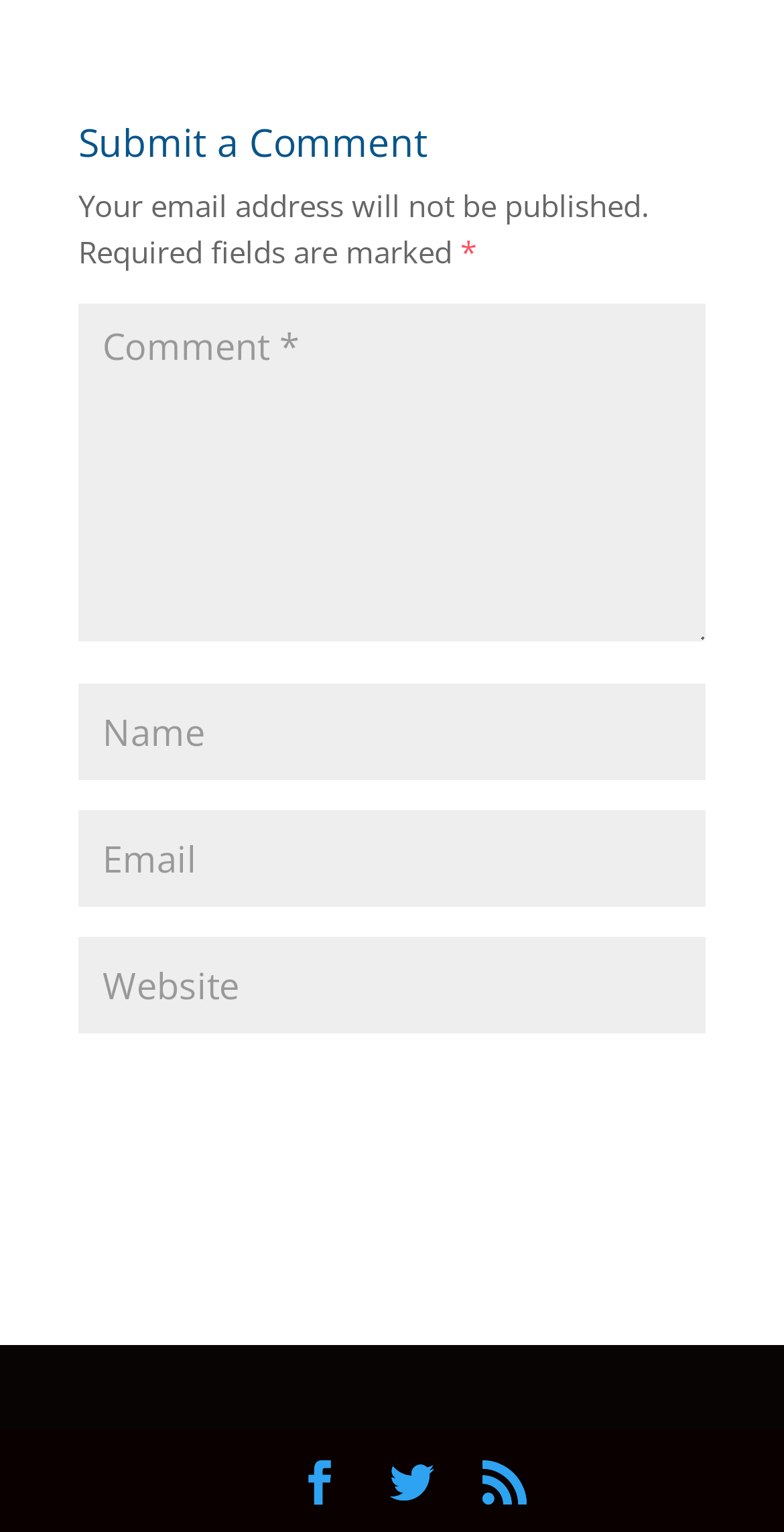Using the information shown in the image, answer the question with as much detail as possible: How many text boxes are available to input user information?

The webpage has four text boxes, one each for comment, name, email, and website, allowing users to input their respective information.